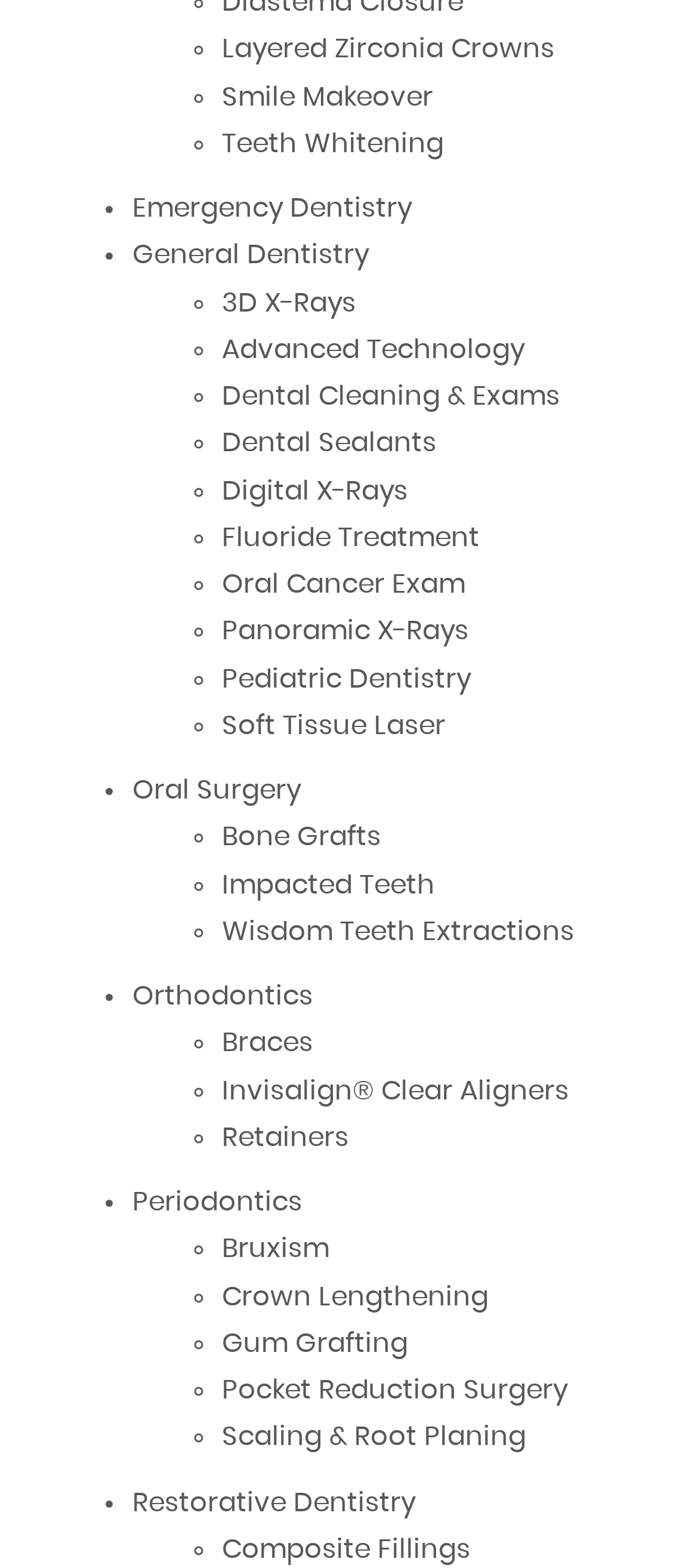Provide a short, one-word or phrase answer to the question below:
How many categories of dental services are listed?

5